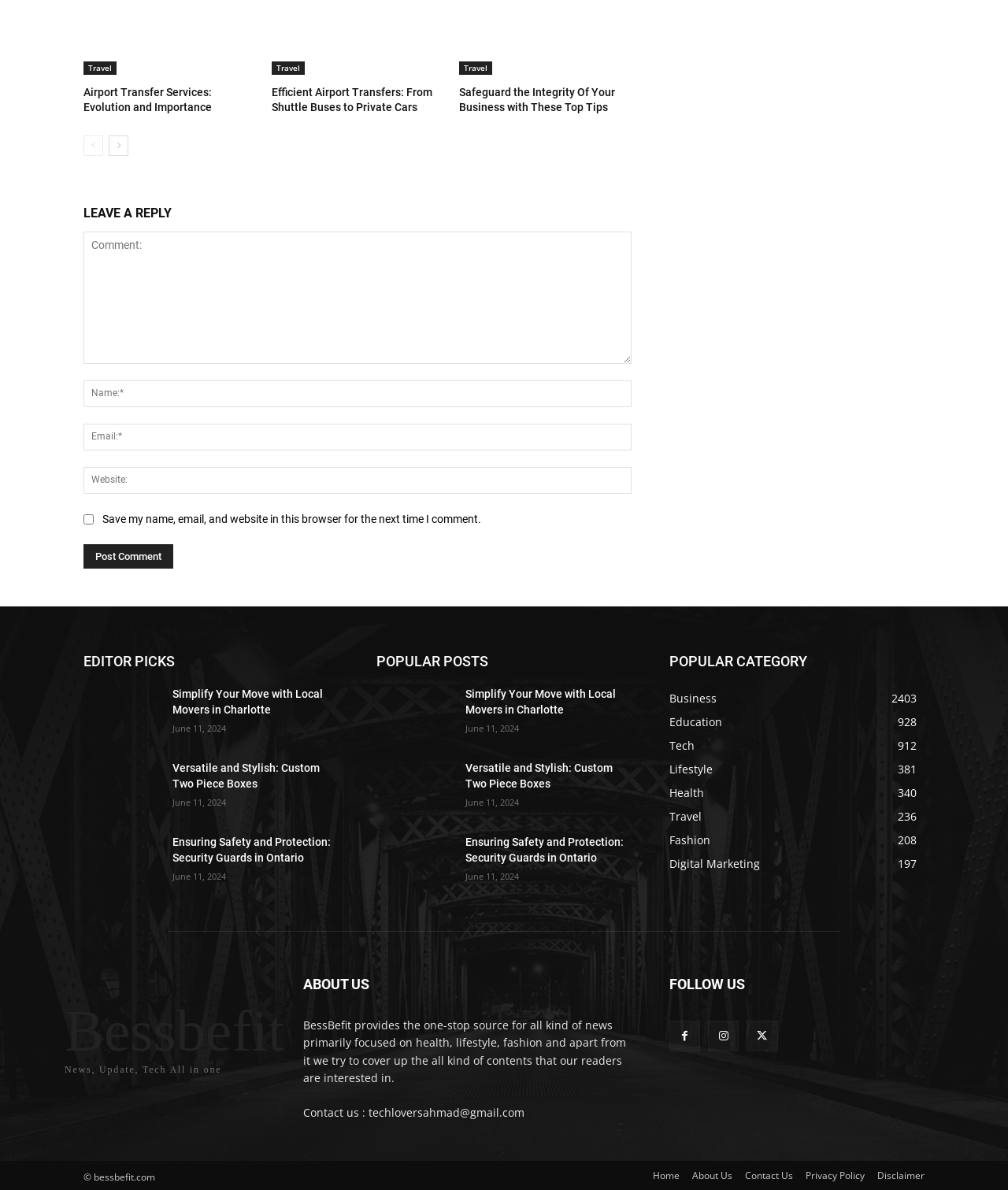Using the information in the image, give a comprehensive answer to the question: 
What type of posts are listed under 'EDITOR PICKS'?

The 'EDITOR PICKS' section lists several links with headings and dates, suggesting that they are news articles or blog posts that have been selected by the editor.